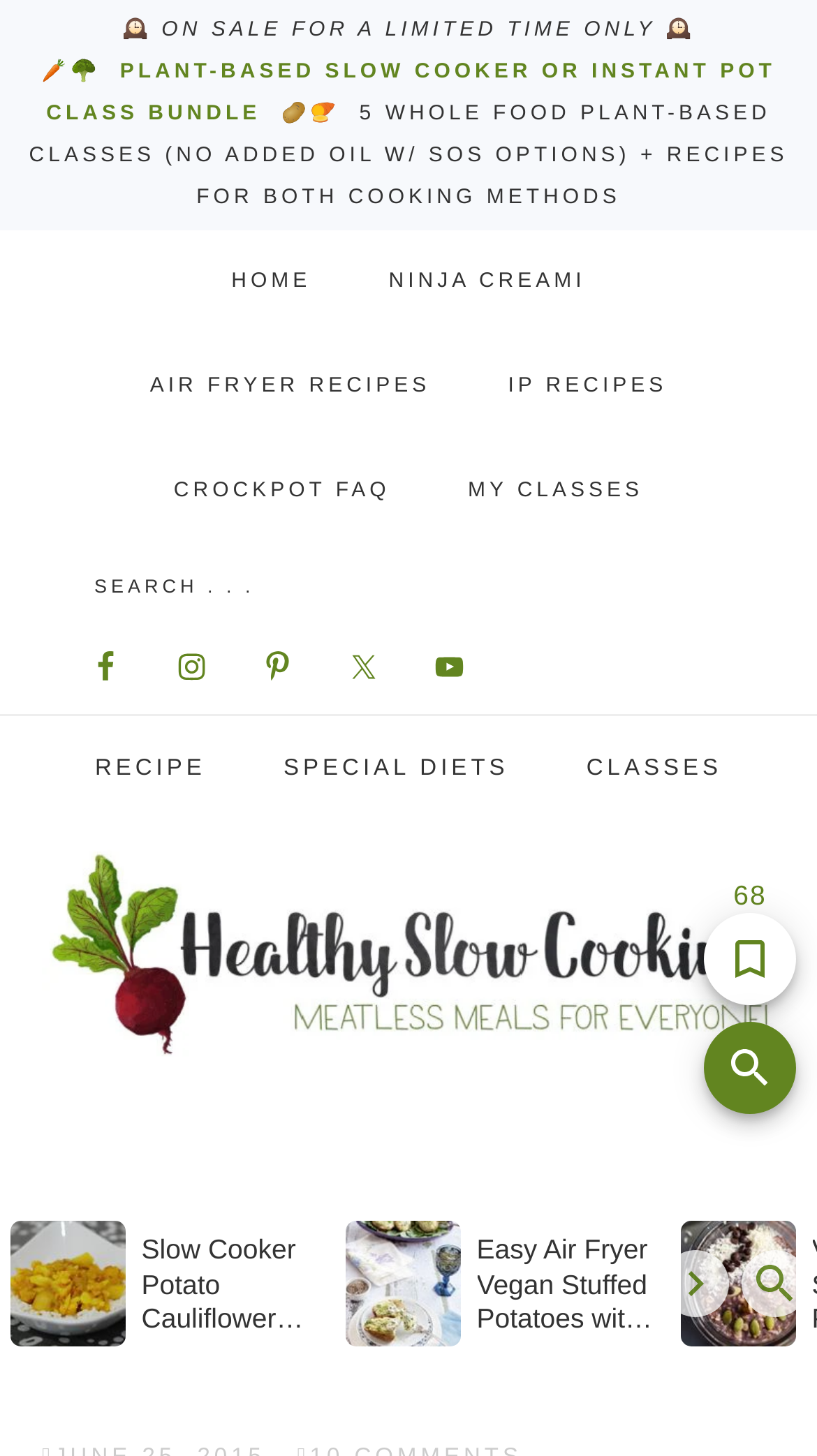Based on the element description Add to favorites, identify the bounding box coordinates for the UI element. The coordinates should be in the format (top-left x, top-left y, bottom-right x, bottom-right y) and within the 0 to 1 range.

[0.862, 0.627, 0.974, 0.69]